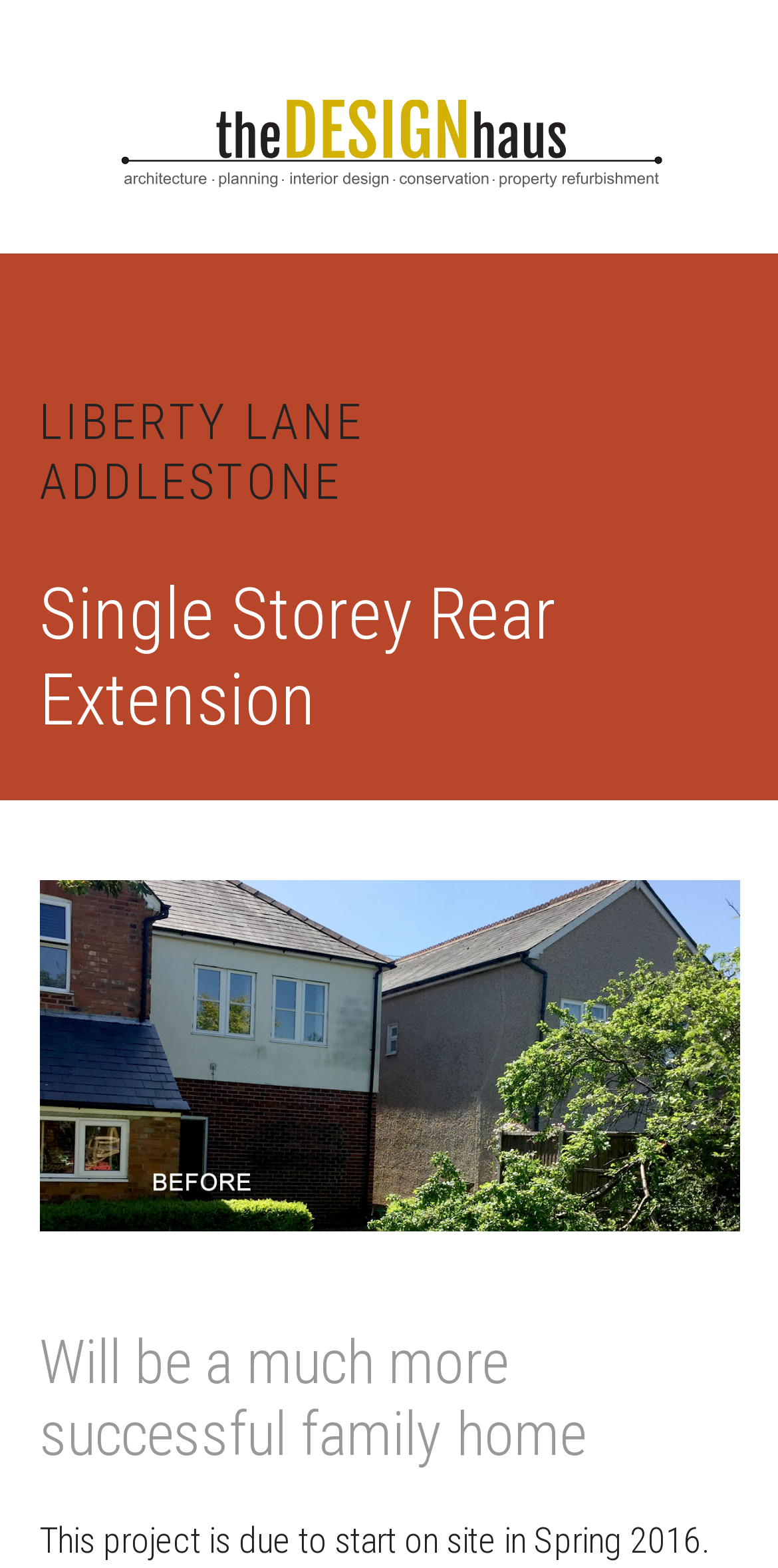Provide a comprehensive description of the webpage.

The webpage is about a single story extension project by Architect Tessa Armelin, specifically showcasing the Liberty Lane Addlestone project. At the top left corner, there are two links, "Skip to main content" and "Skip to footer", which are likely navigation aids for accessibility. 

To the right of these links, the logo "THE DESIGN HAUS" is prominently displayed. Below the logo, a heading "LIBERTY LANE ADDLESTONE" is centered, indicating the project's location. 

Further down, a subheading "Single Storey Rear Extension" is placed, followed by a section with a header that contains an image of the Liberty Lane Addlestone project. This image takes up most of the width of the page. 

Below the image, a heading "Will be a much more successful family home" is placed, which likely describes the goal or outcome of the project. Overall, the webpage appears to be a showcase of the architect's work on this specific project.